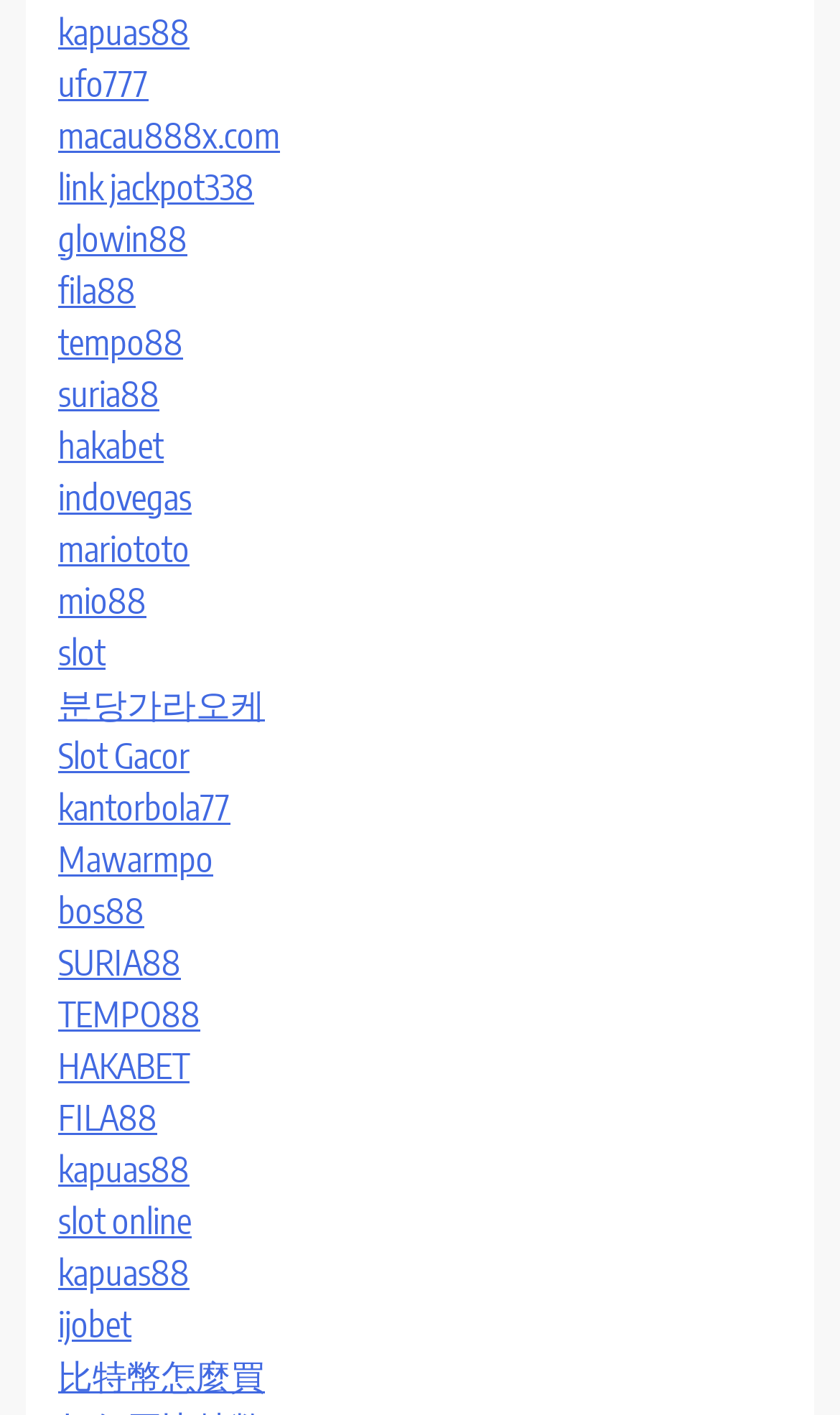Please find and report the bounding box coordinates of the element to click in order to perform the following action: "go to macau888x.com". The coordinates should be expressed as four float numbers between 0 and 1, in the format [left, top, right, bottom].

[0.069, 0.081, 0.333, 0.111]